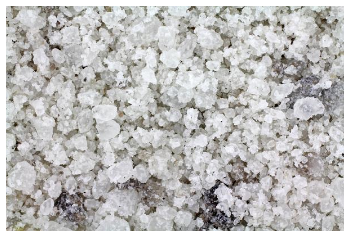Describe the scene depicted in the image with great detail.

The image showcases a close-up view of de-icing salts, featuring a collection of small, irregular white crystals. This visual emphasizes the granular nature of the de-icing material, which is essential for maintaining safety and accessibility during winter months. The context surrounding this image highlights the services offered in Lakewood, WA, where expert de-icing solutions are crucial for property owners facing severe winter conditions. The image underscores the importance of timely and effective ice control measures, ensuring that homes and businesses remain safe and accessible despite adverse weather. By selecting high-quality de-icing materials, such as the ones depicted, service providers aim to minimize the impact of snow and ice while prioritizing customer satisfaction and safety.